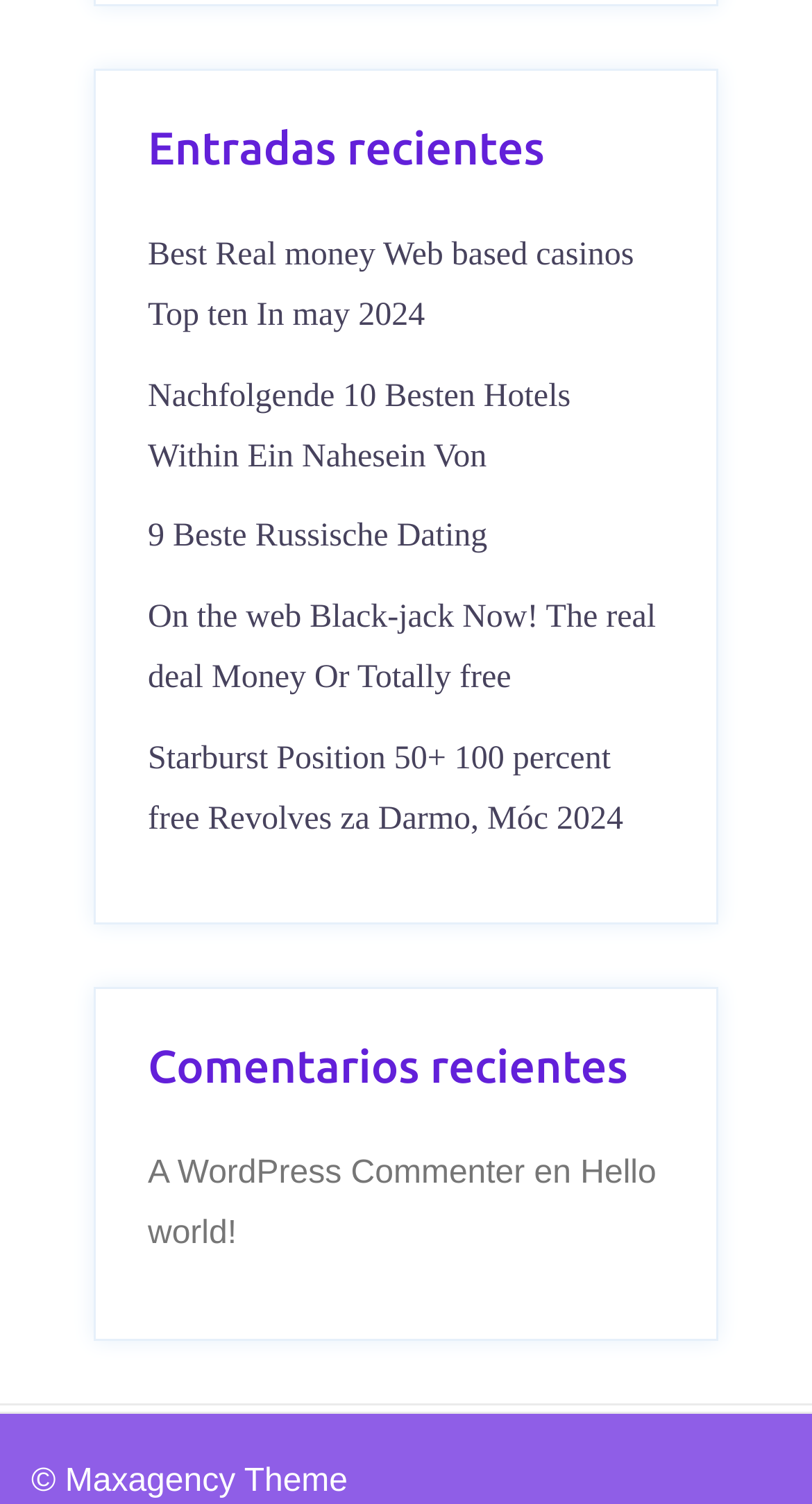Show the bounding box coordinates of the region that should be clicked to follow the instruction: "View recent entries."

[0.182, 0.082, 0.818, 0.151]